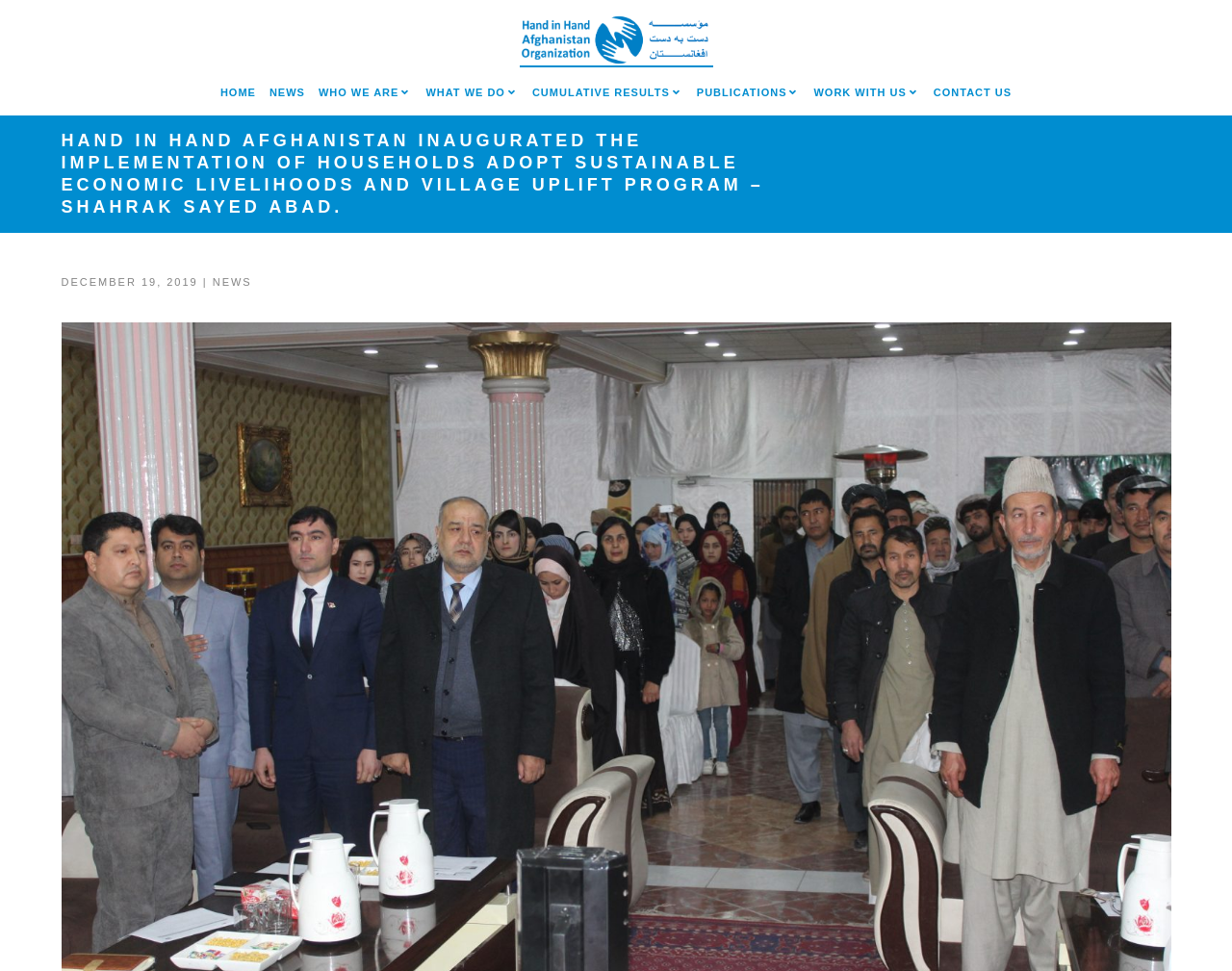How many main navigation links are there?
Analyze the image and provide a thorough answer to the question.

The main navigation links can be found in the top navigation bar, which includes 8 links: HOME, NEWS, WHO WE ARE, WHAT WE DO, CUMULATIVE RESULTS, PUBLICATIONS, WORK WITH US, and CONTACT US.